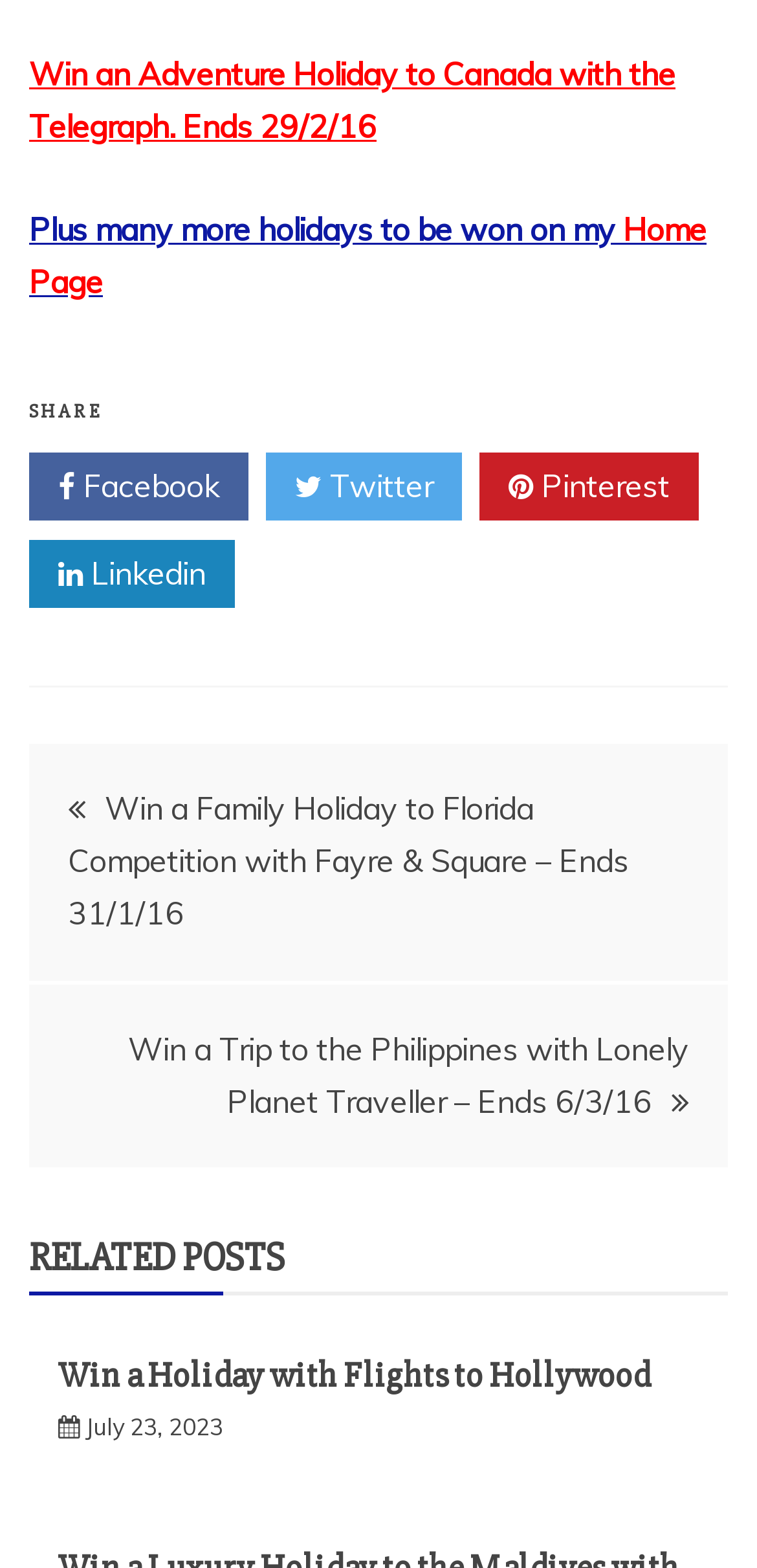Using the provided element description "July 23, 2023July 23, 2023", determine the bounding box coordinates of the UI element.

[0.113, 0.901, 0.295, 0.919]